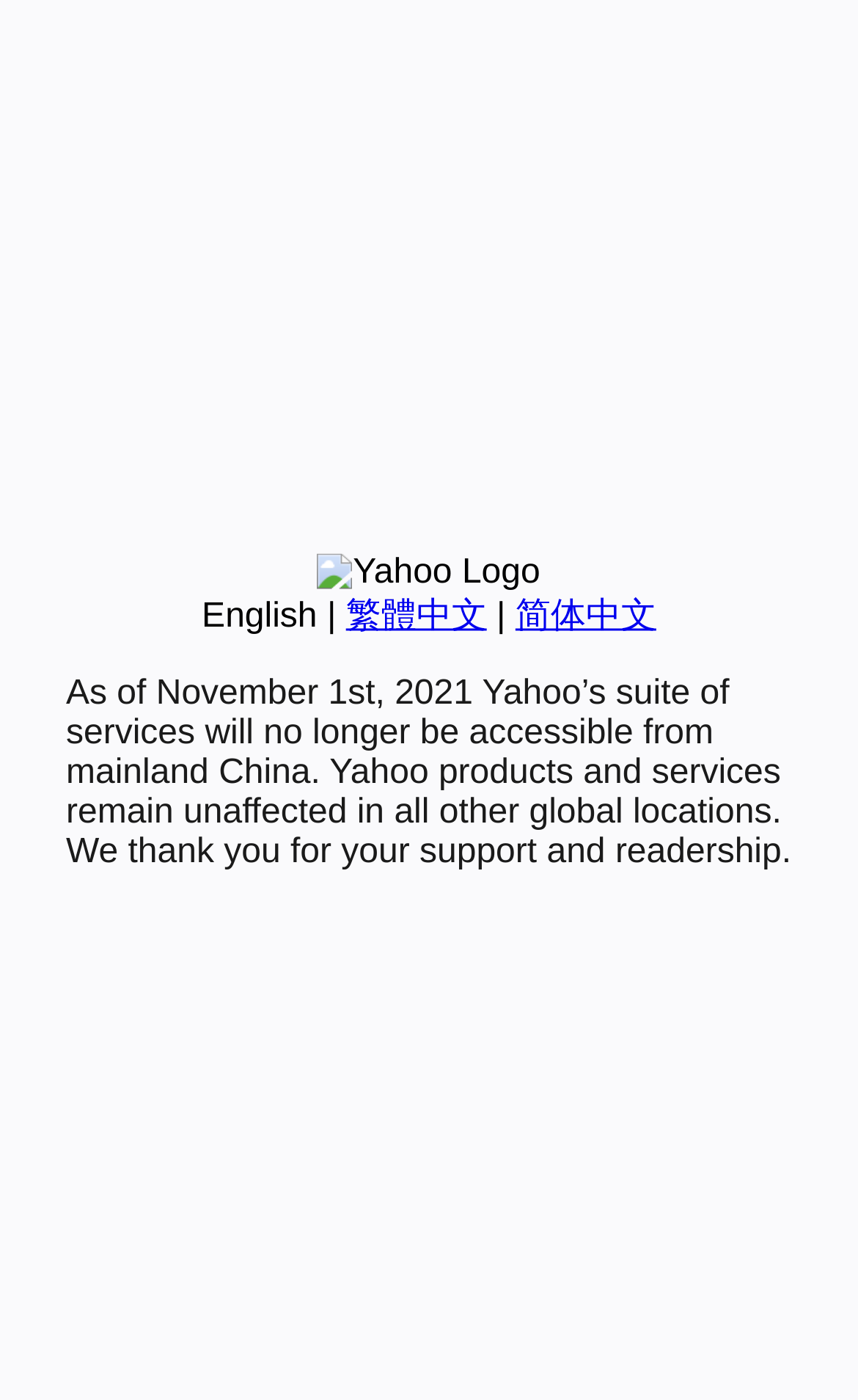Identify the bounding box of the HTML element described as: "English".

[0.235, 0.427, 0.37, 0.454]